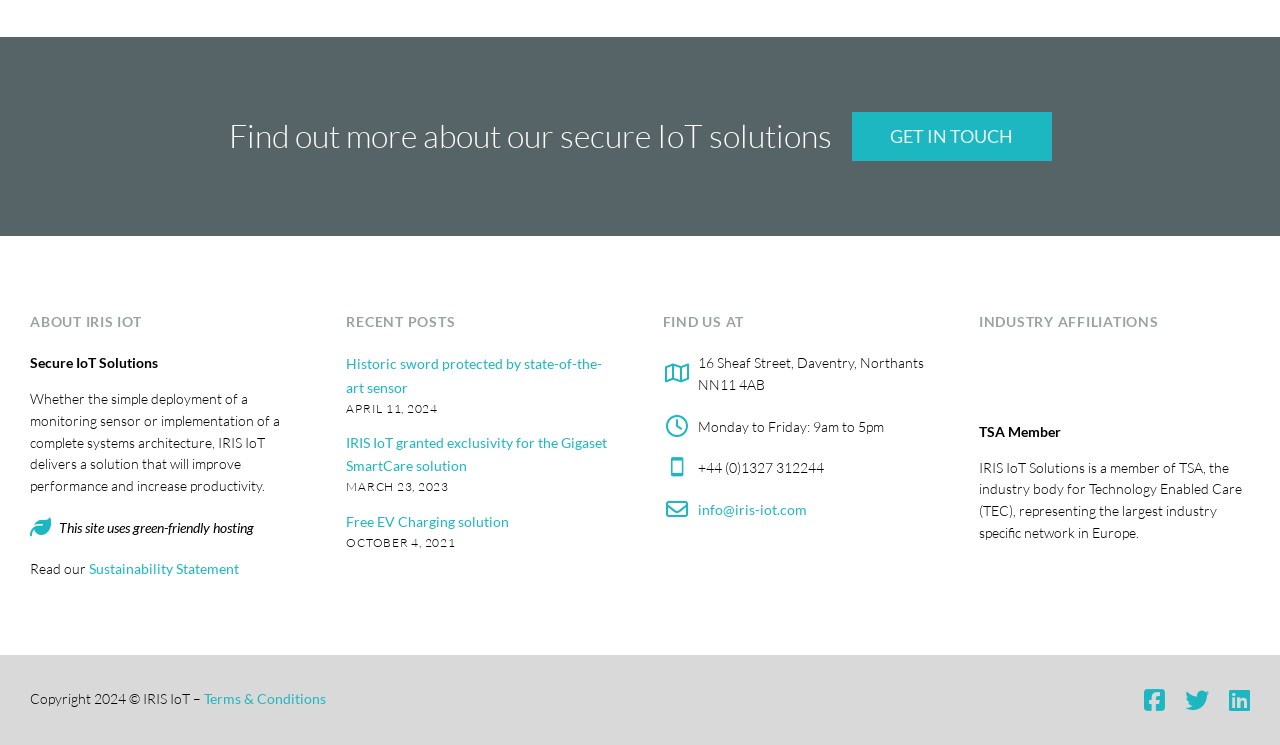What is the copyright year of the website?
Please give a detailed and elaborate answer to the question based on the image.

The StaticText 'Copyright 2024 © IRIS IoT –' indicates that the copyright year of the website is 2024.